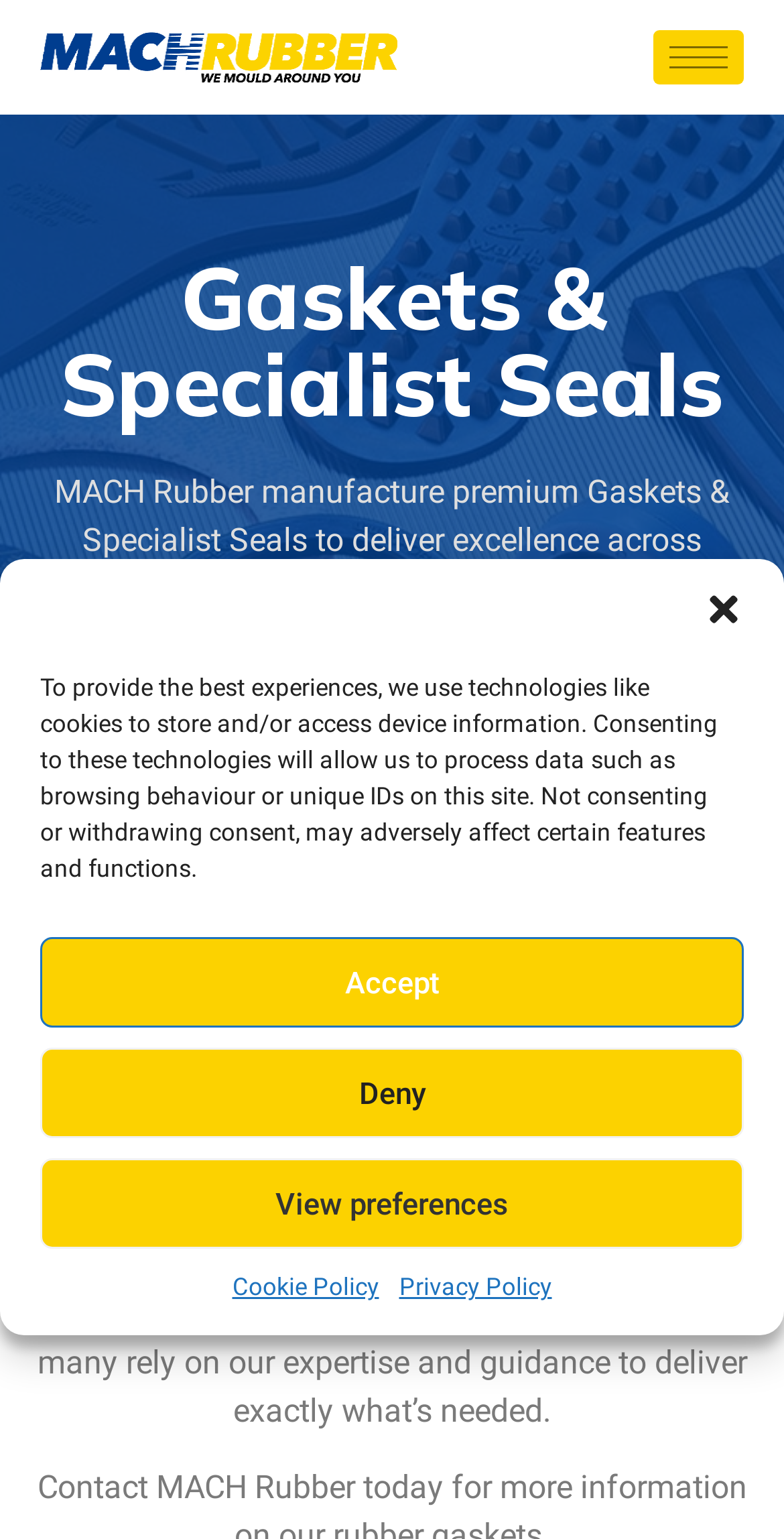Locate the bounding box coordinates of the element's region that should be clicked to carry out the following instruction: "View the MACH Rubber link". The coordinates need to be four float numbers between 0 and 1, i.e., [left, top, right, bottom].

[0.049, 0.697, 0.303, 0.722]